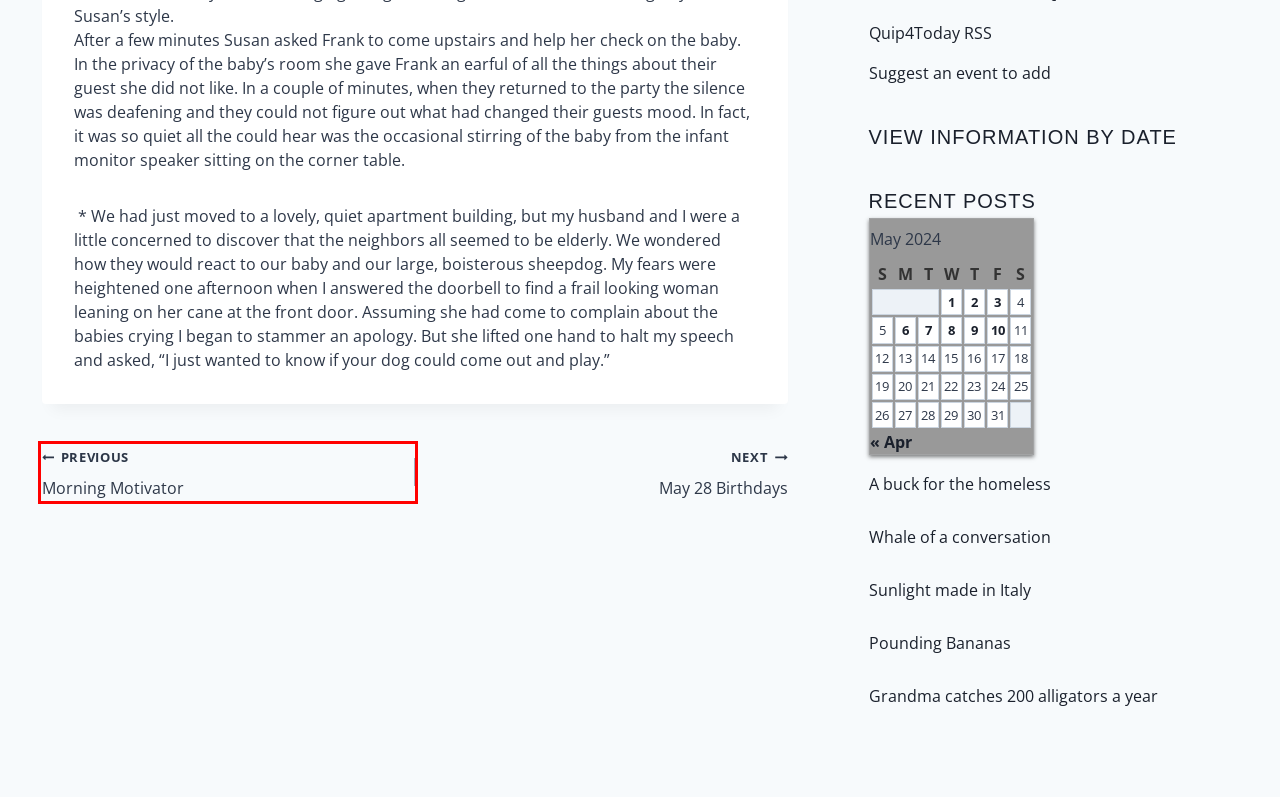Examine the screenshot of a webpage with a red rectangle bounding box. Select the most accurate webpage description that matches the new webpage after clicking the element within the bounding box. Here are the candidates:
A. Whale of a conversation - Quip 4 Today
B. May 28 Birthdays - Quip 4 Today
C. Quip 4 Today
D. Grandma catches 200 alligators a year - Quip 4 Today
E. April 2024 - Quip 4 Today
F. Pounding Bananas - Quip 4 Today
G. Morning Motivator - Quip 4 Today
H. A buck for the homeless - Quip 4 Today

G